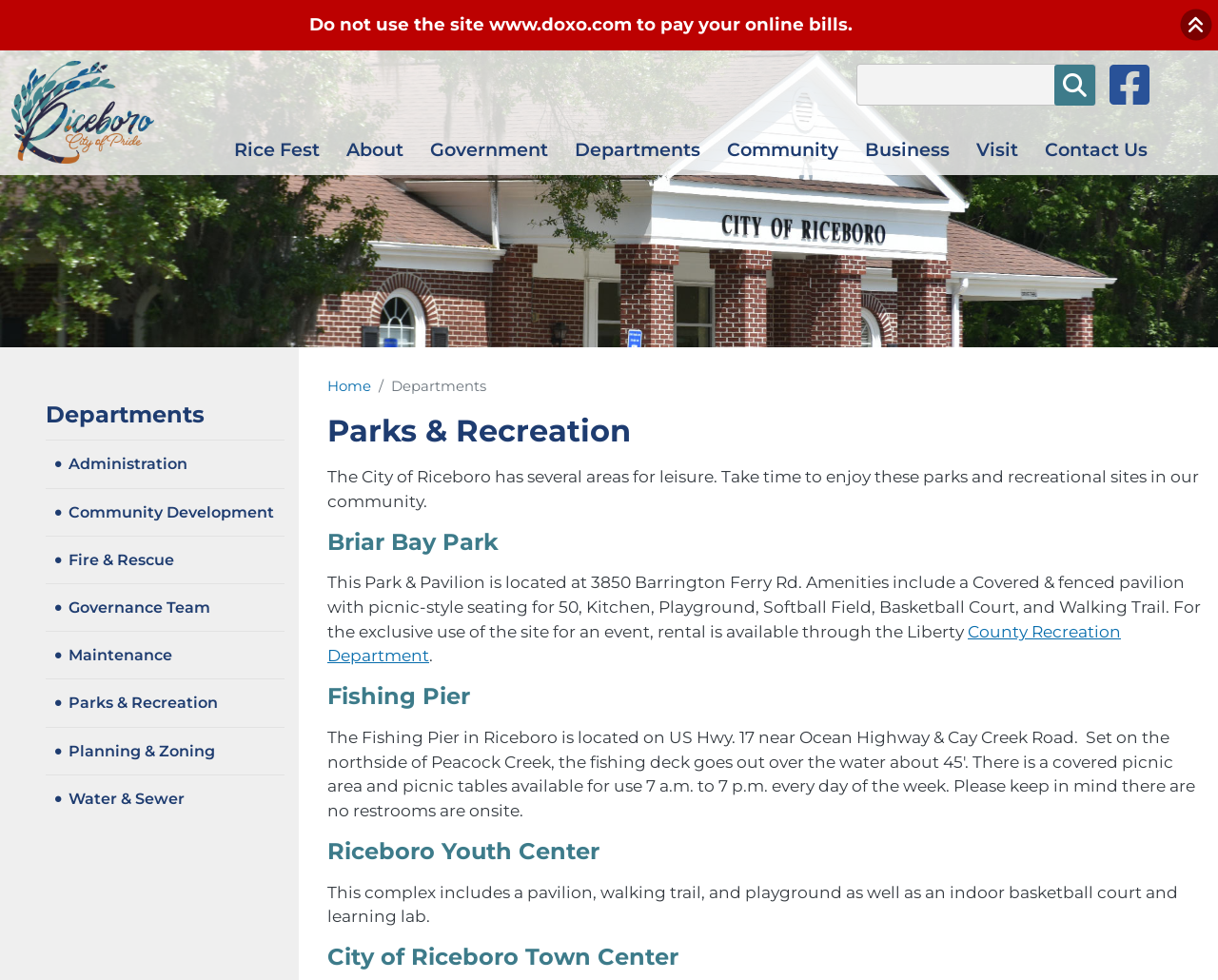Locate the bounding box coordinates of the area where you should click to accomplish the instruction: "Go to Home page".

[0.0, 0.062, 0.136, 0.167]